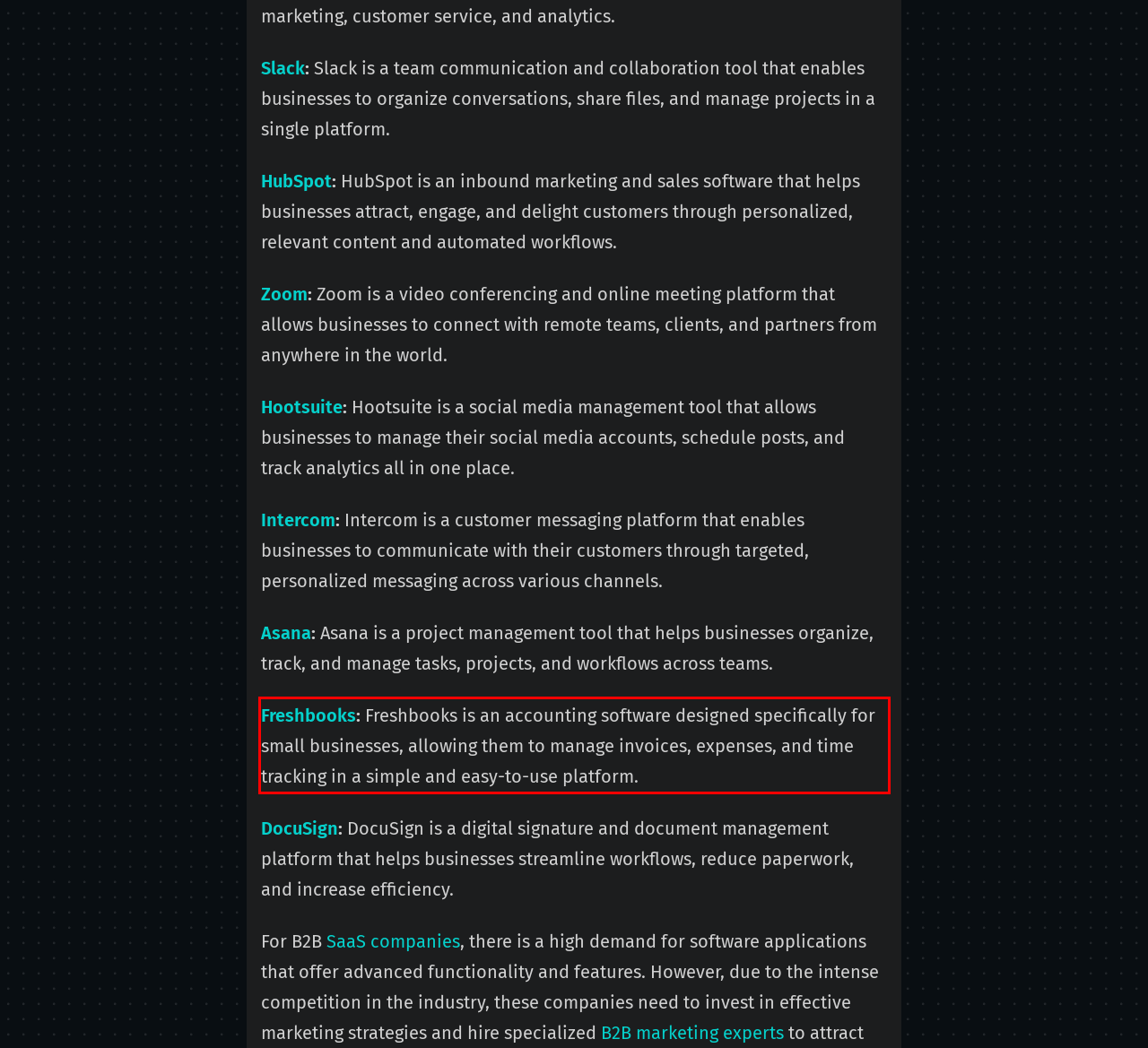Given a webpage screenshot, locate the red bounding box and extract the text content found inside it.

Freshbooks: Freshbooks is an accounting software designed specifically for small businesses, allowing them to manage invoices, expenses, and time tracking in a simple and easy-to-use platform.